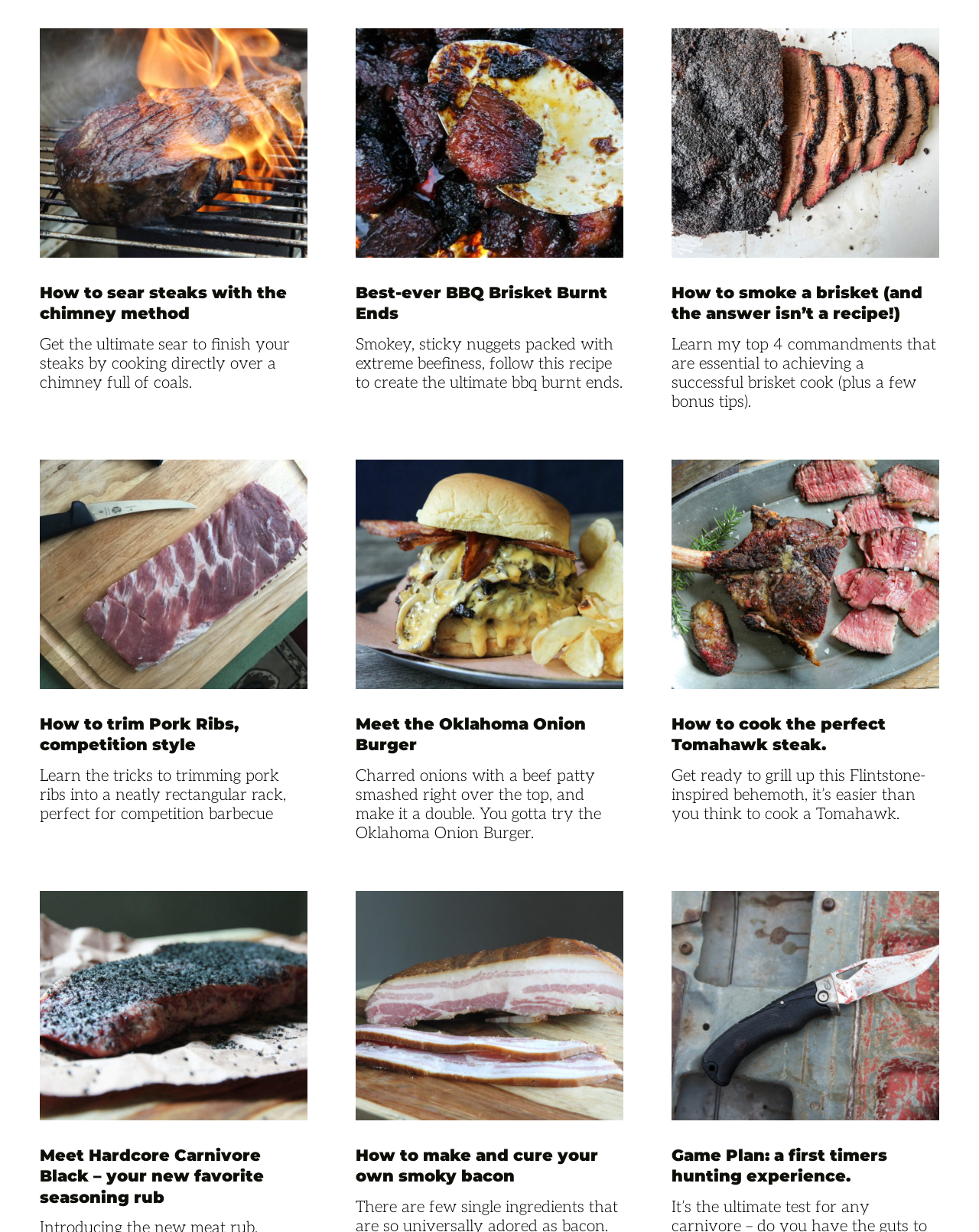How many articles are on this webpage? Look at the image and give a one-word or short phrase answer.

6